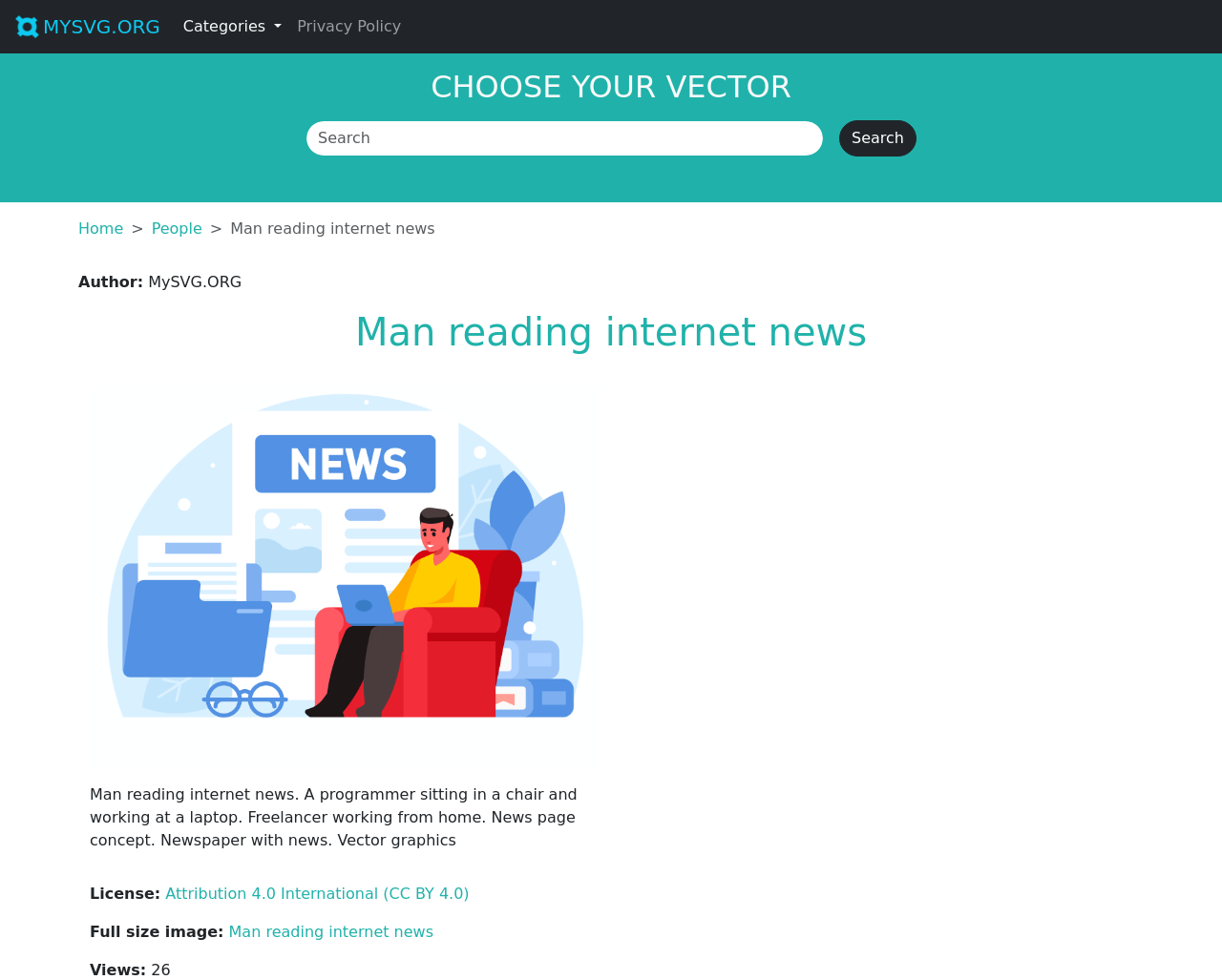How many views does the vector graphic have?
Look at the image and respond with a one-word or short-phrase answer.

26